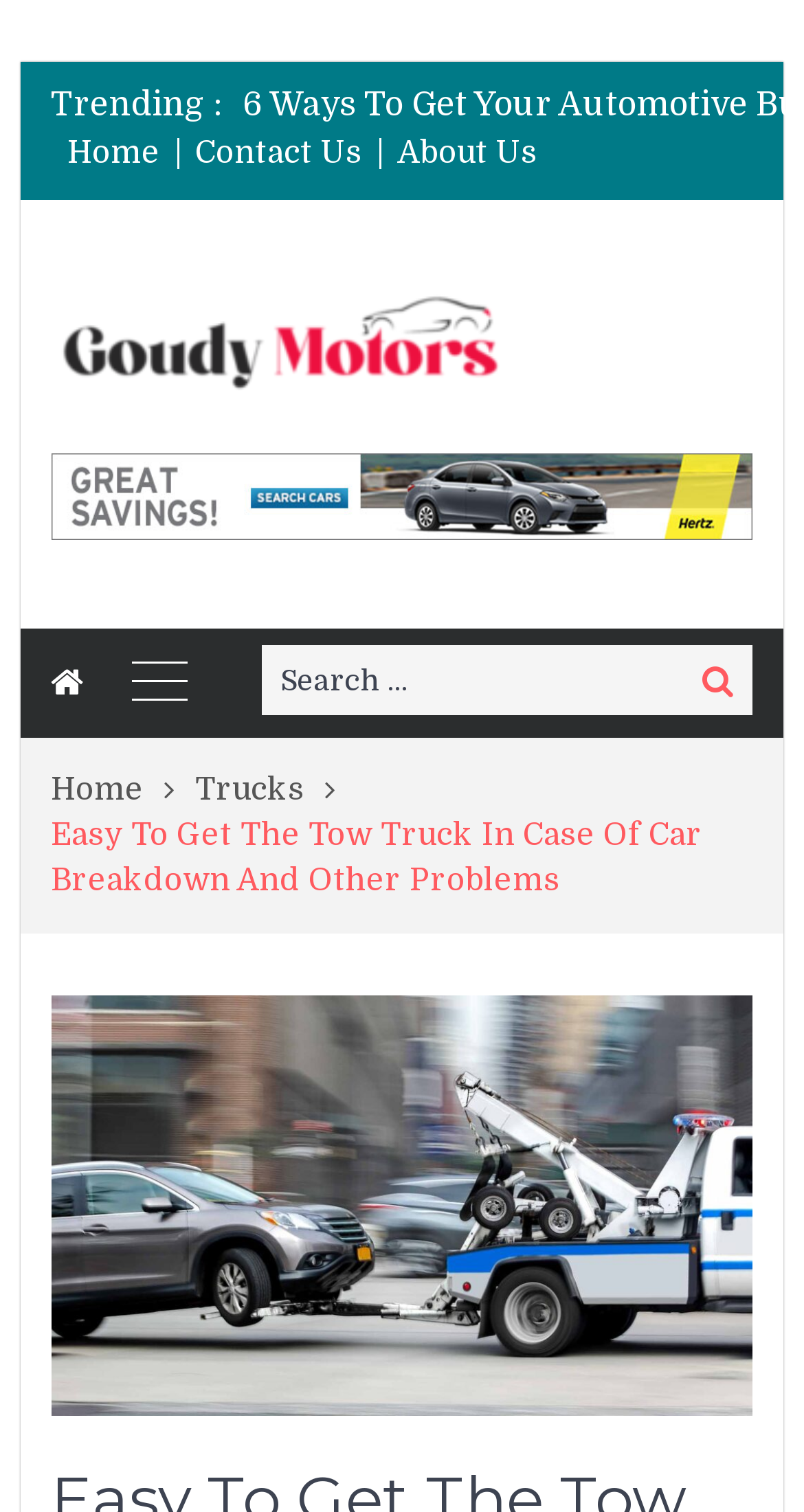Determine the bounding box for the HTML element described here: "Contact Us". The coordinates should be given as [left, top, right, bottom] with each number being a float between 0 and 1.

[0.222, 0.092, 0.474, 0.112]